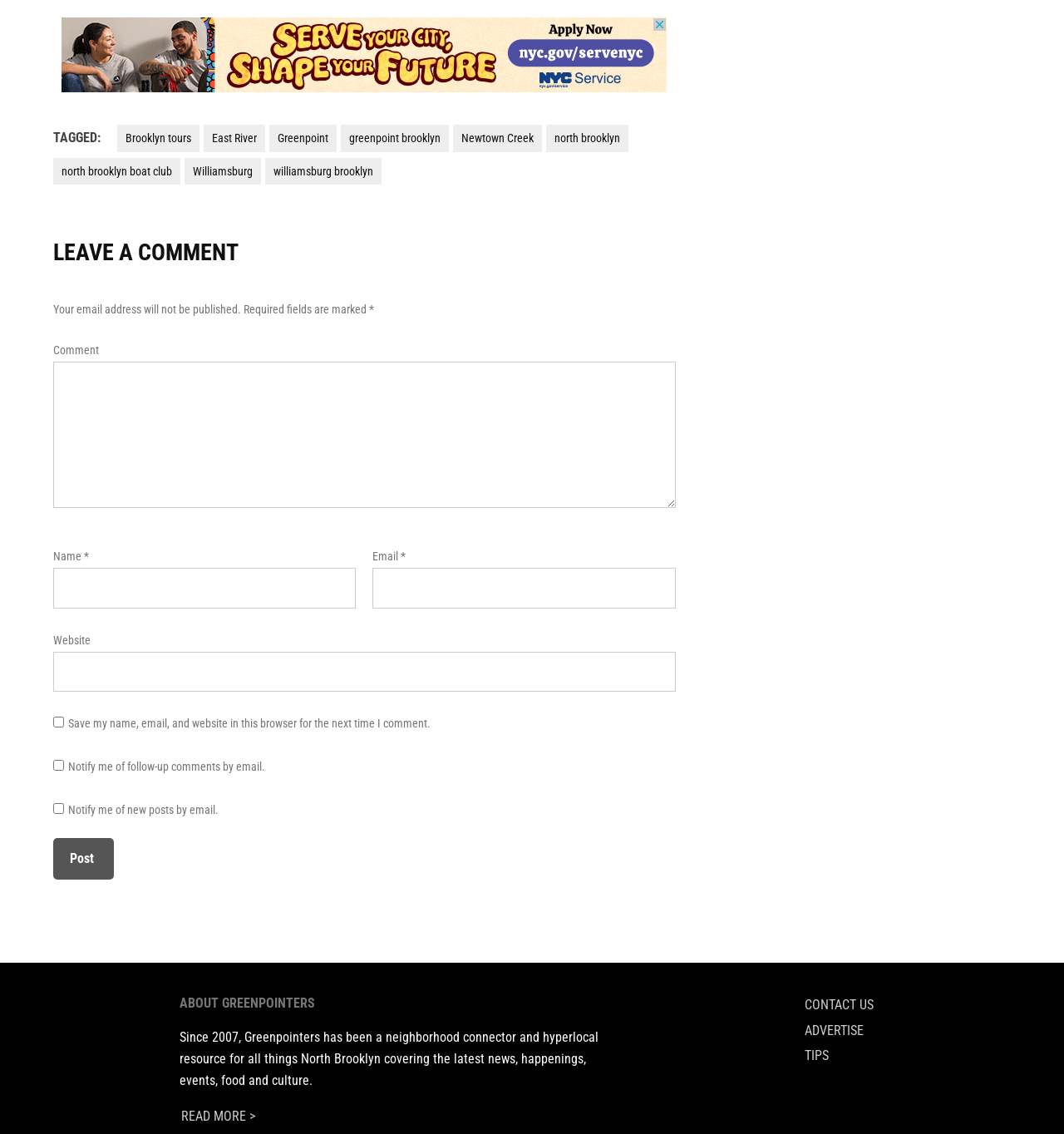Provide a short answer to the following question with just one word or phrase: How many links are in the footer section?

7